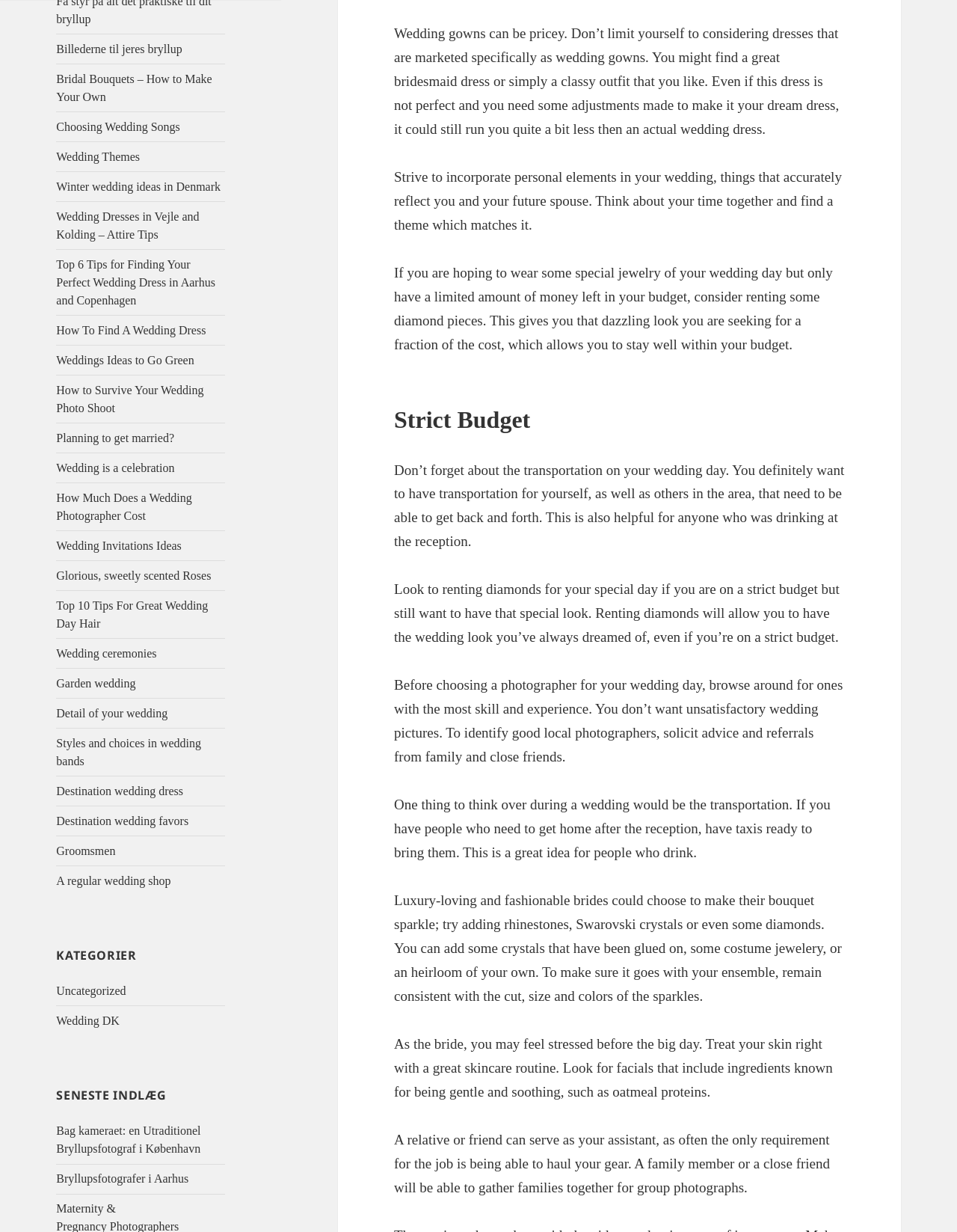Use a single word or phrase to respond to the question:
What is the theme of the text in the middle of the webpage?

Wedding planning tips